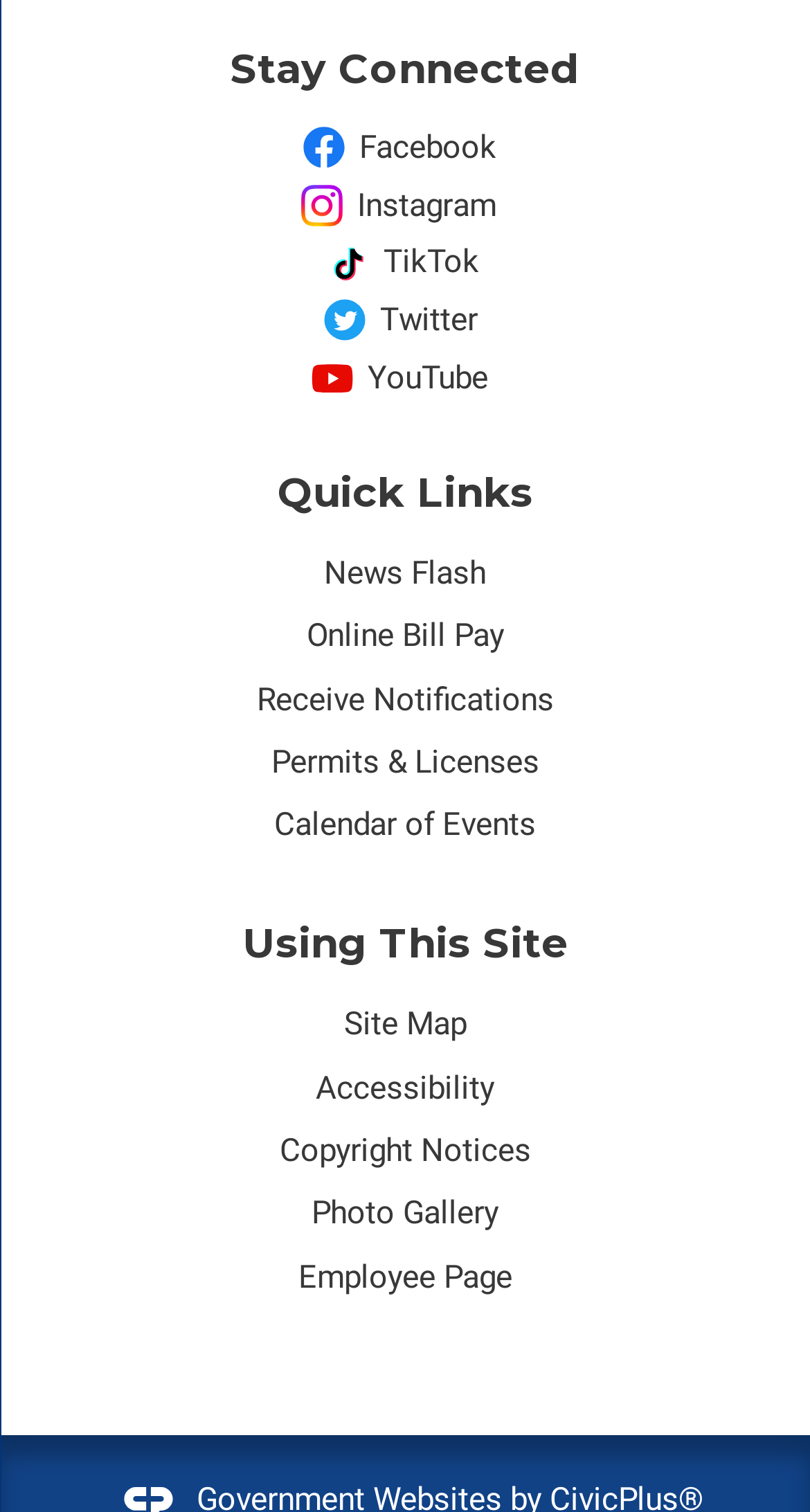What is the 'Using This Site' section about?
Answer with a single word or phrase, using the screenshot for reference.

Site usage and resources